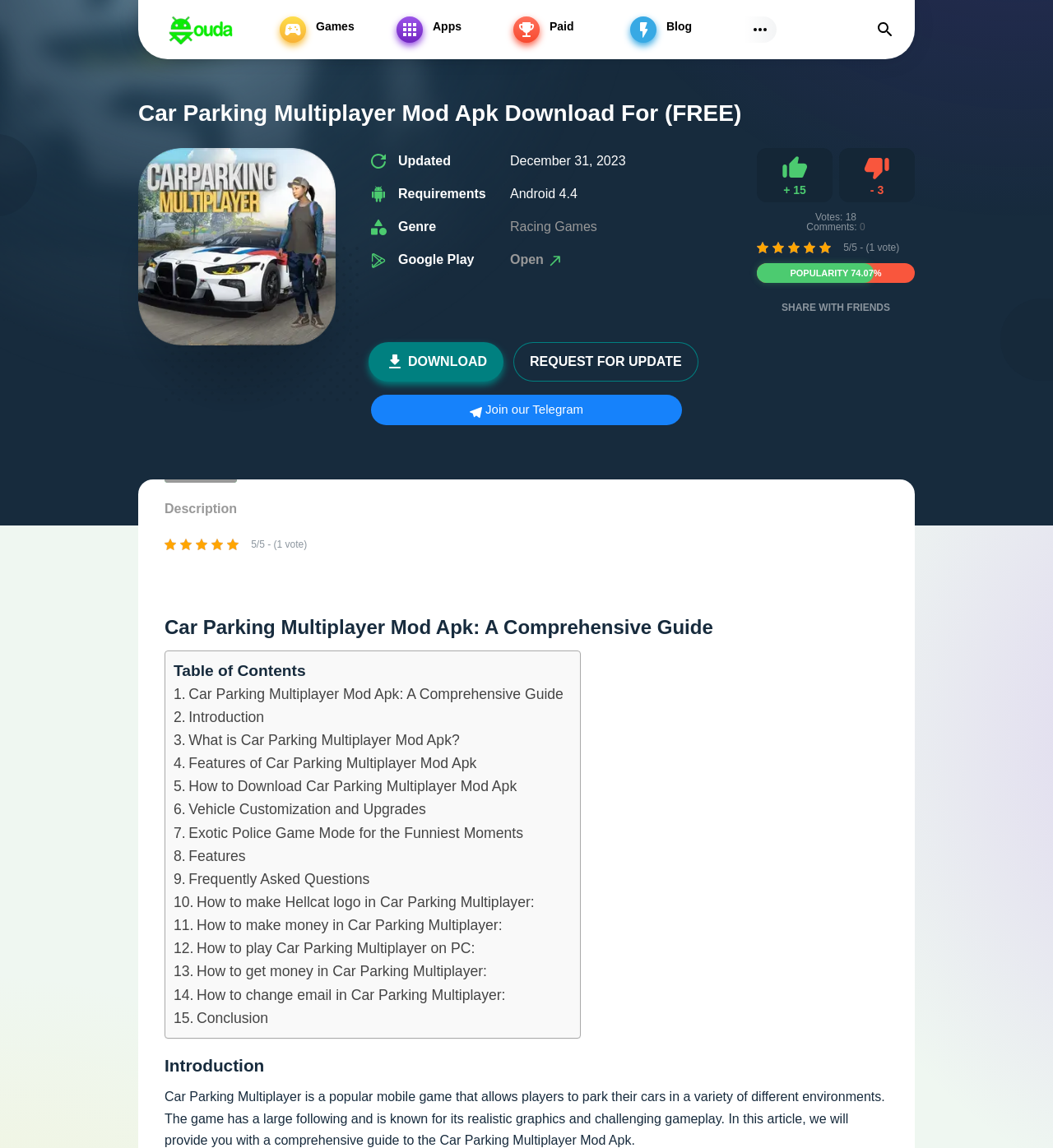Can you give a comprehensive explanation to the question given the content of the image?
What is the name of the game being discussed?

Based on the webpage content, specifically the heading 'Car Parking Multiplayer Mod Apk: A Comprehensive Guide' and the text 'Car Parking Multiplayer is a popular mobile game...', it can be inferred that the game being discussed is Car Parking Multiplayer.